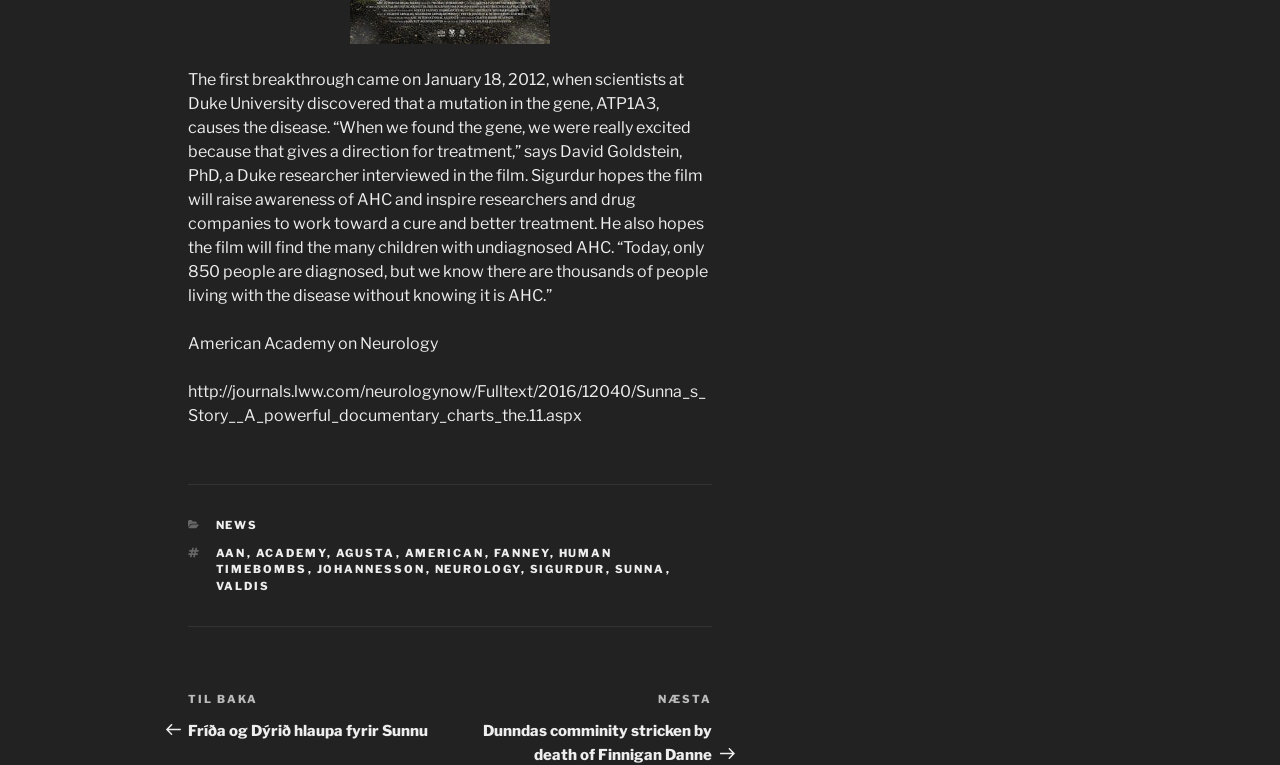What is the name of the disease mentioned in the text?
Please answer the question with a detailed and comprehensive explanation.

The text mentions 'AHC' as the disease being discussed, specifically in the context of a mutation in the gene ATP1A3 causing the disease.